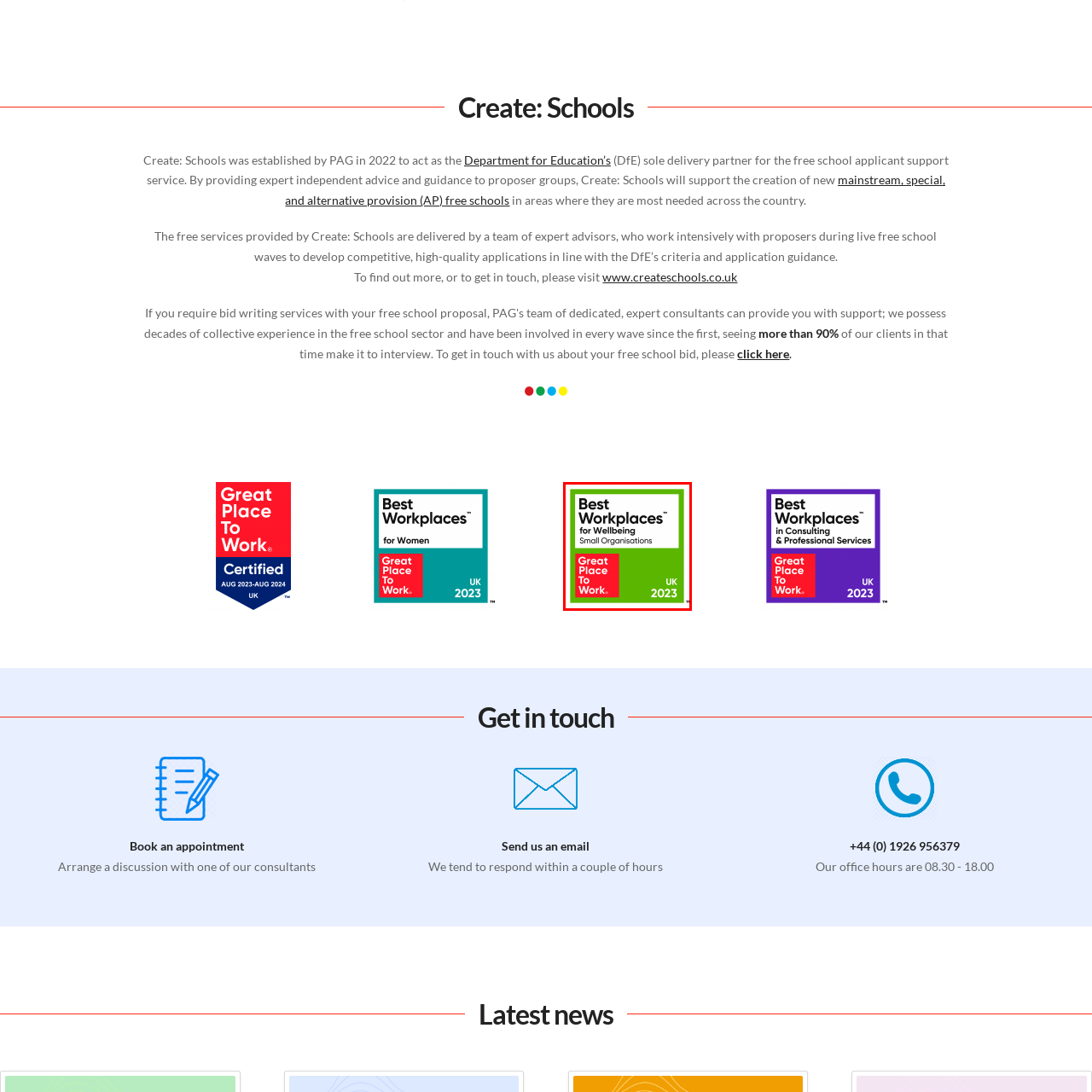What is the background color of the design?
Focus on the image bounded by the red box and reply with a one-word or phrase answer.

Vibrant green